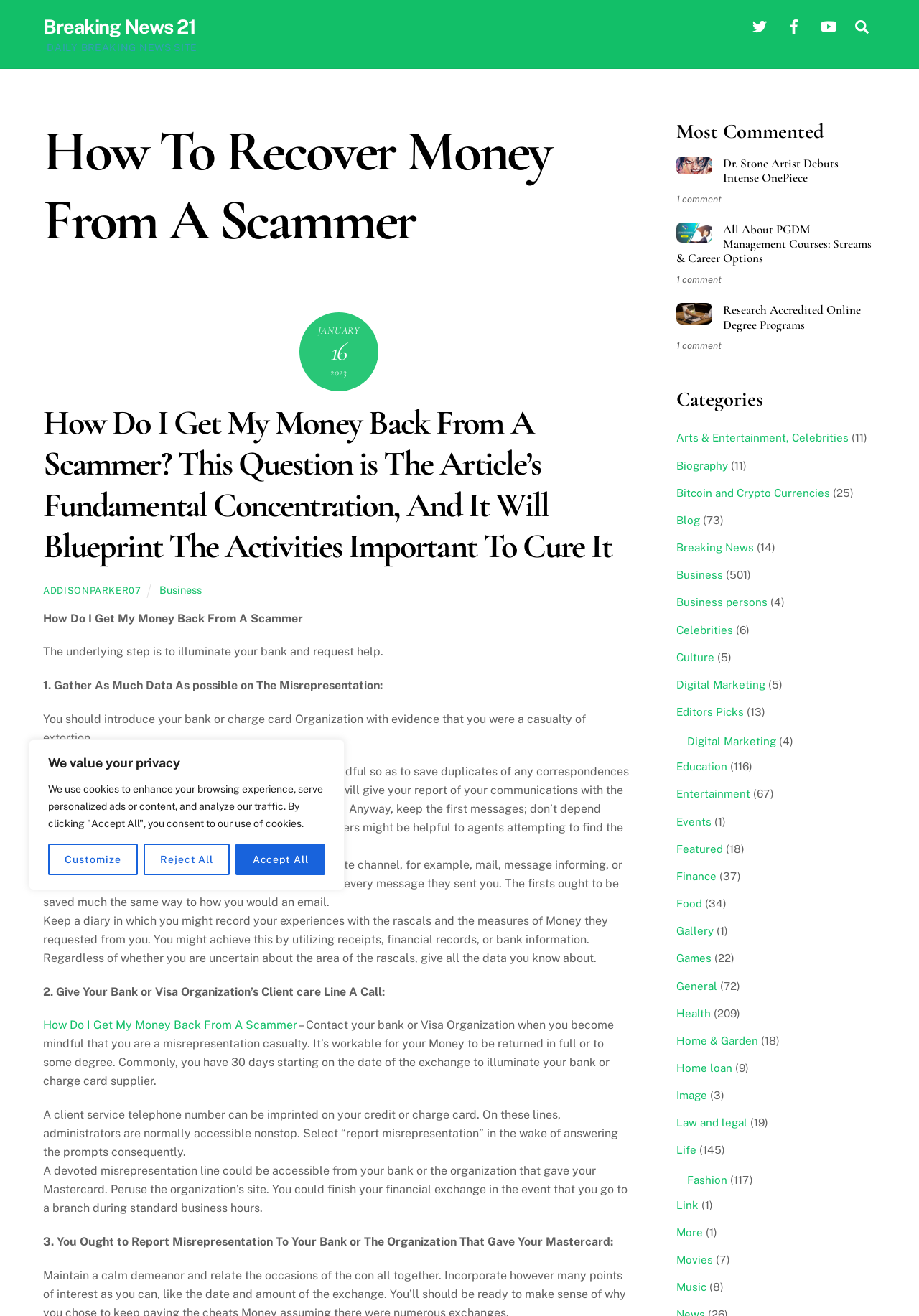Generate a comprehensive description of the webpage.

This webpage is about recovering money from scammers, specifically focusing on the article "How To Recover Money From A Scammer". The page has a header section with a title "How To Recover Money From A Scammer » Breaking News 21" and a link to "Breaking News 21" on the top left. Below the header, there is a cookie consent notification with buttons to customize, reject, or accept all cookies.

On the top right, there are social media links to Twitter, Facebook, and YouTube, each with an accompanying image. Next to these links, there is a search bar with a search icon.

The main content of the page is divided into sections. The first section has a heading "How To Recover Money From A Scammer" with a subheading that explains the article's focus. Below this, there is a timestamp indicating when the article was published, followed by a brief introduction to the article.

The article is then divided into steps to recover money from scammers, with headings and subheadings explaining each step. The steps include gathering data on the scam, contacting the bank or credit card organization, and reporting the fraud. Each step has detailed instructions and explanations.

On the right side of the page, there are sections for "Most Commented" articles, "Categories", and a list of article categories with the number of articles in each category. The "Most Commented" section displays images and links to three articles with the number of comments on each. The "Categories" section lists various categories, such as "Arts & Entertainment", "Biography", "Bitcoin and Crypto Currencies", and more, with the number of articles in each category.

Overall, the webpage is focused on providing information and guidance on recovering money from scammers, with a clear and organized structure and easy-to-follow instructions.